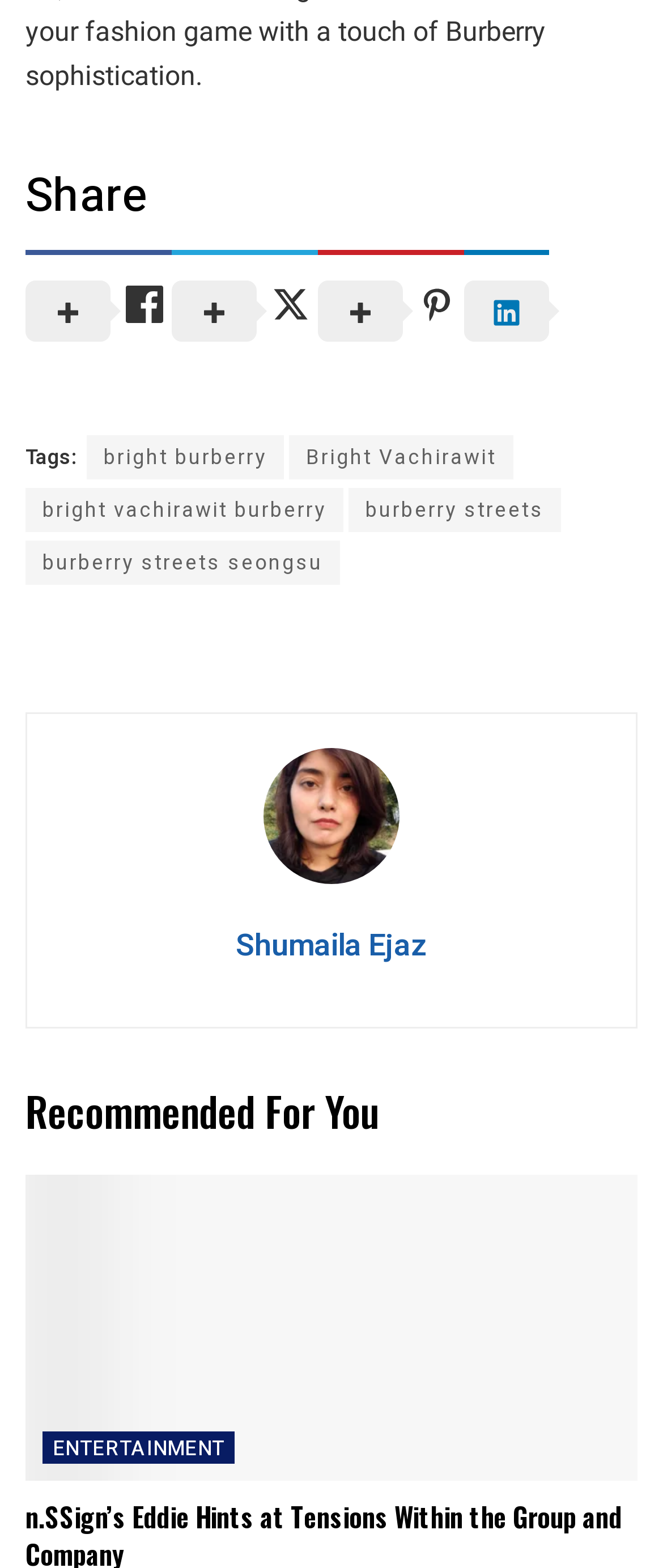Locate the bounding box coordinates of the item that should be clicked to fulfill the instruction: "View the 'Shumaila Ejaz' image".

[0.397, 0.477, 0.603, 0.564]